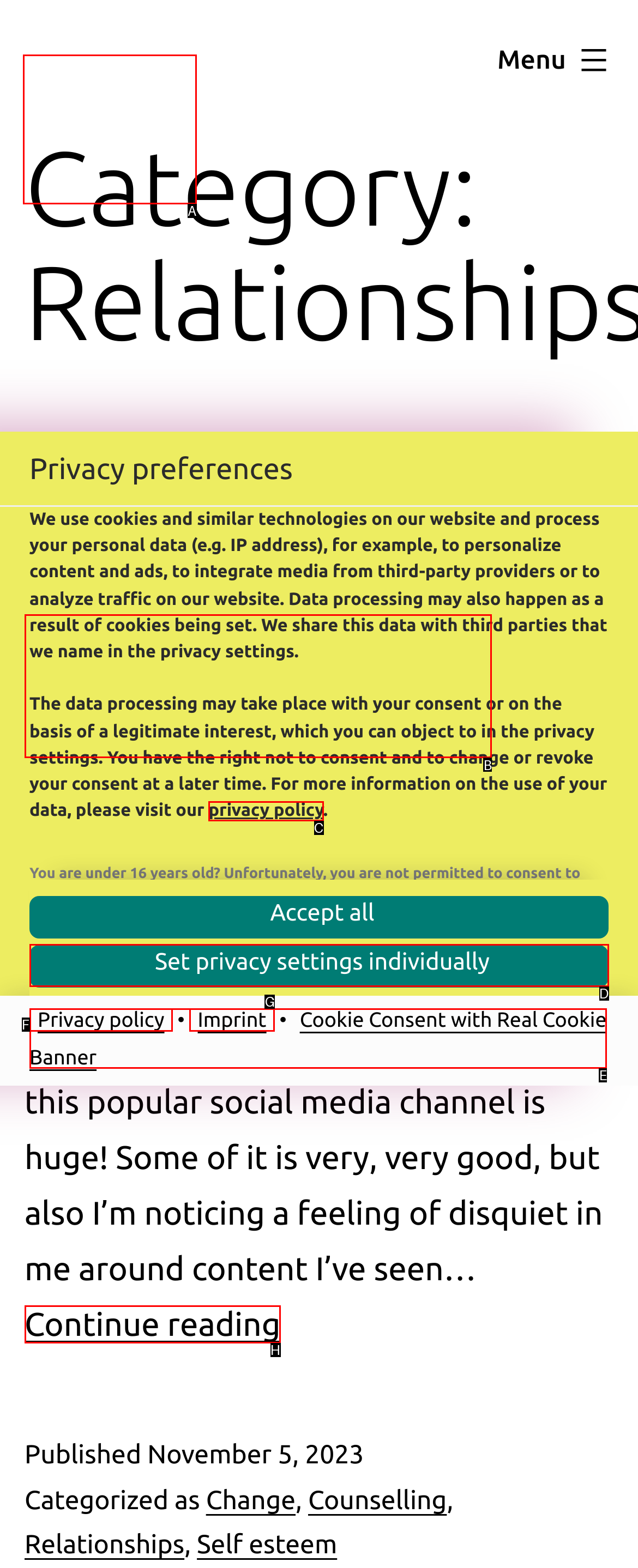Choose the letter of the option you need to click to Click the 'Bel Gamlin Counselling' link. Answer with the letter only.

A